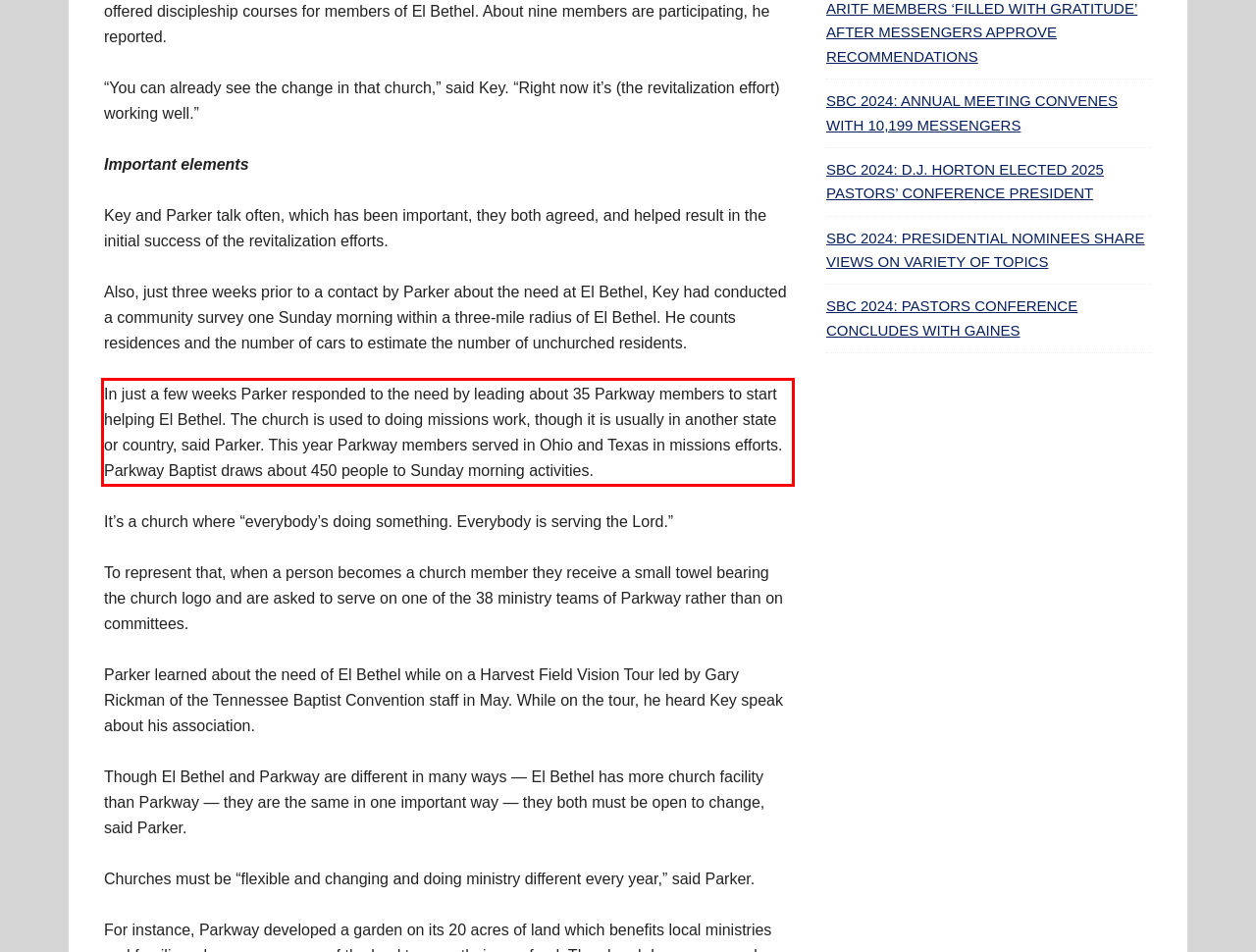Using the provided webpage screenshot, recognize the text content in the area marked by the red bounding box.

In just a few weeks Parker responded to the need by leading about 35 Parkway members to start helping El Bethel. The church is used to doing missions work, though it is usually in another state or country, said Parker. This year Parkway members served in Ohio and Texas in missions efforts. Parkway Baptist draws about 450 people to Sunday morning activities.